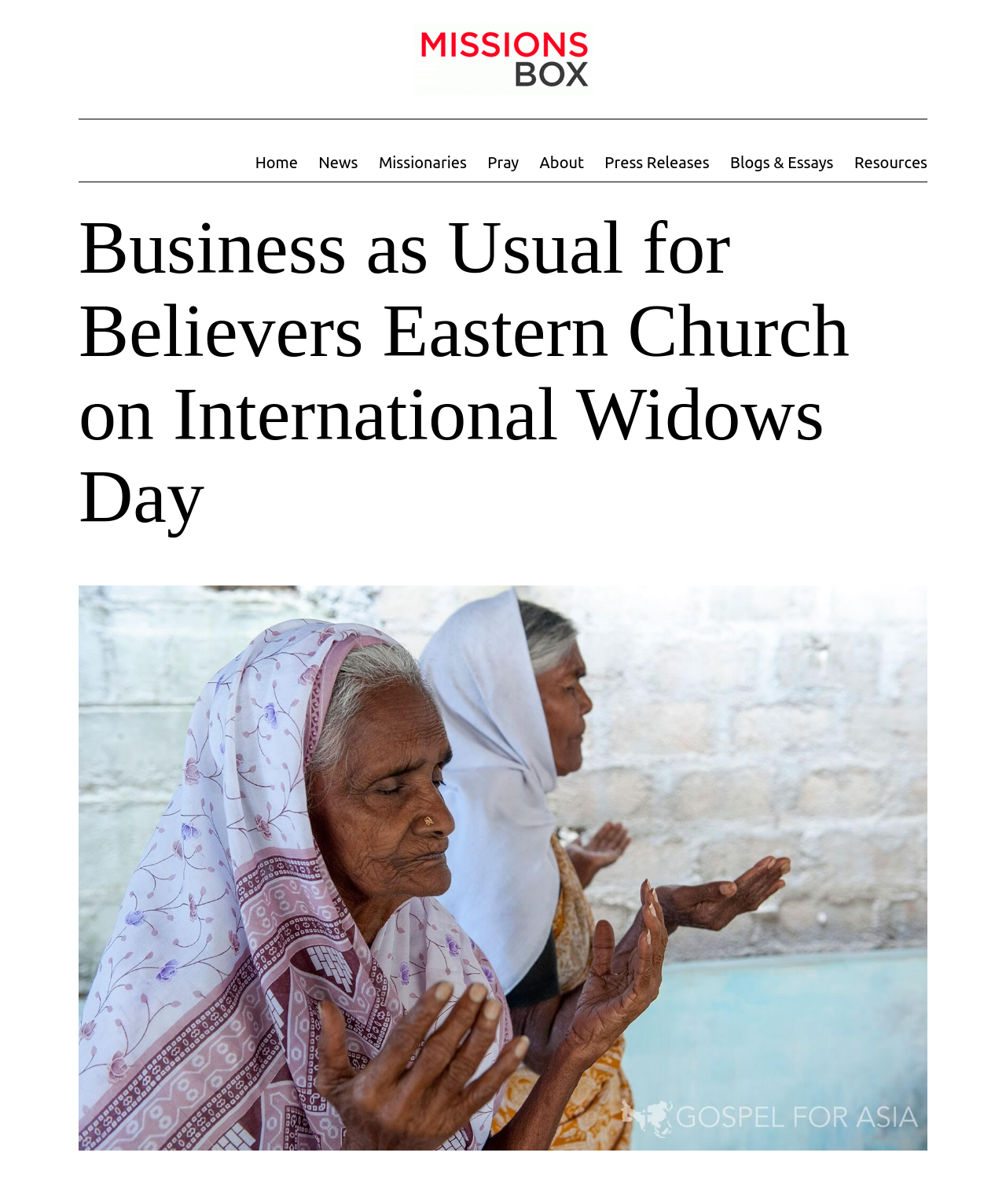Please identify the bounding box coordinates of the clickable area that will allow you to execute the instruction: "View Coverage – Claim Disputes – L&H".

None